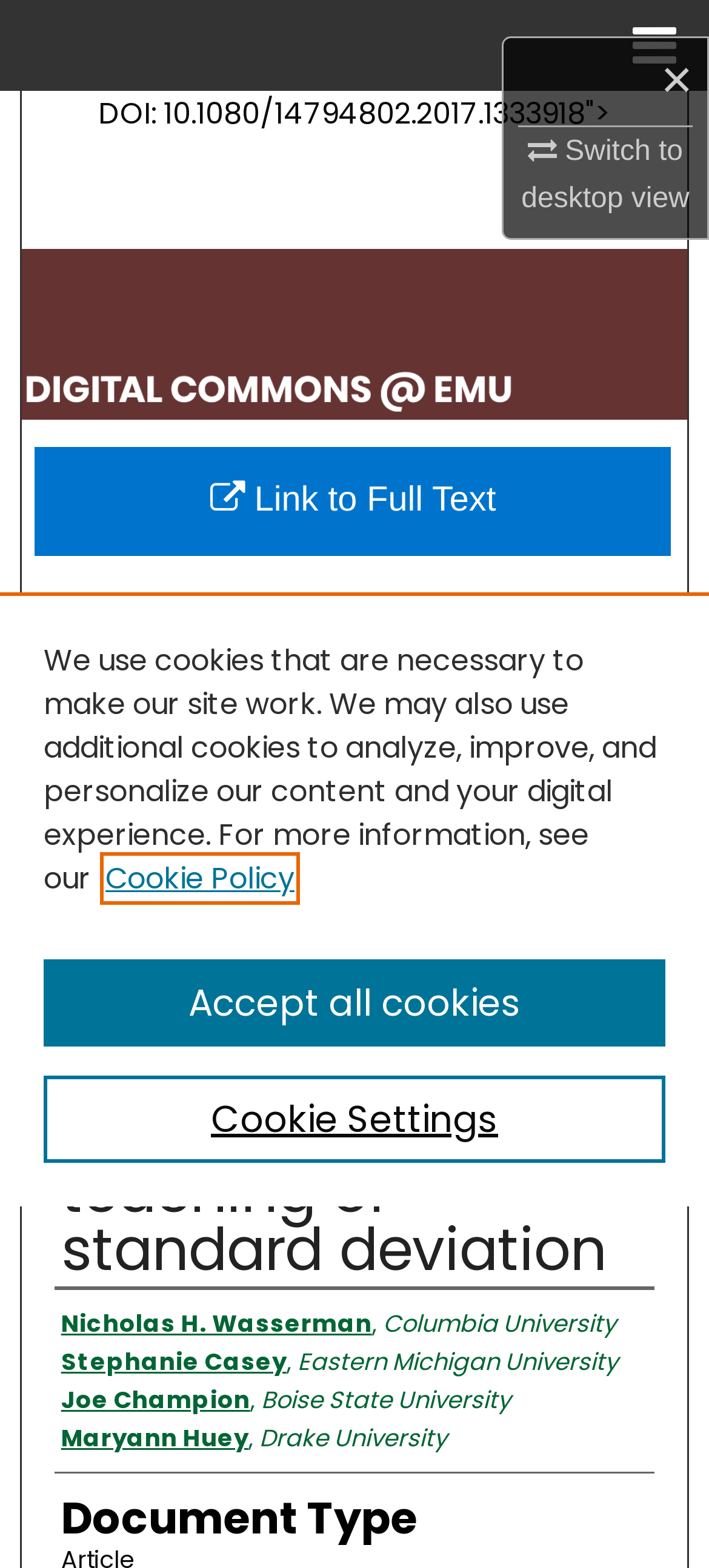What is the DOI of the article?
Could you answer the question in a detailed manner, providing as much information as possible?

I found the DOI by looking at the StaticText element with the text 'DOI: 10.1080/14794802.2017.1333918' which is located at the top of the page.